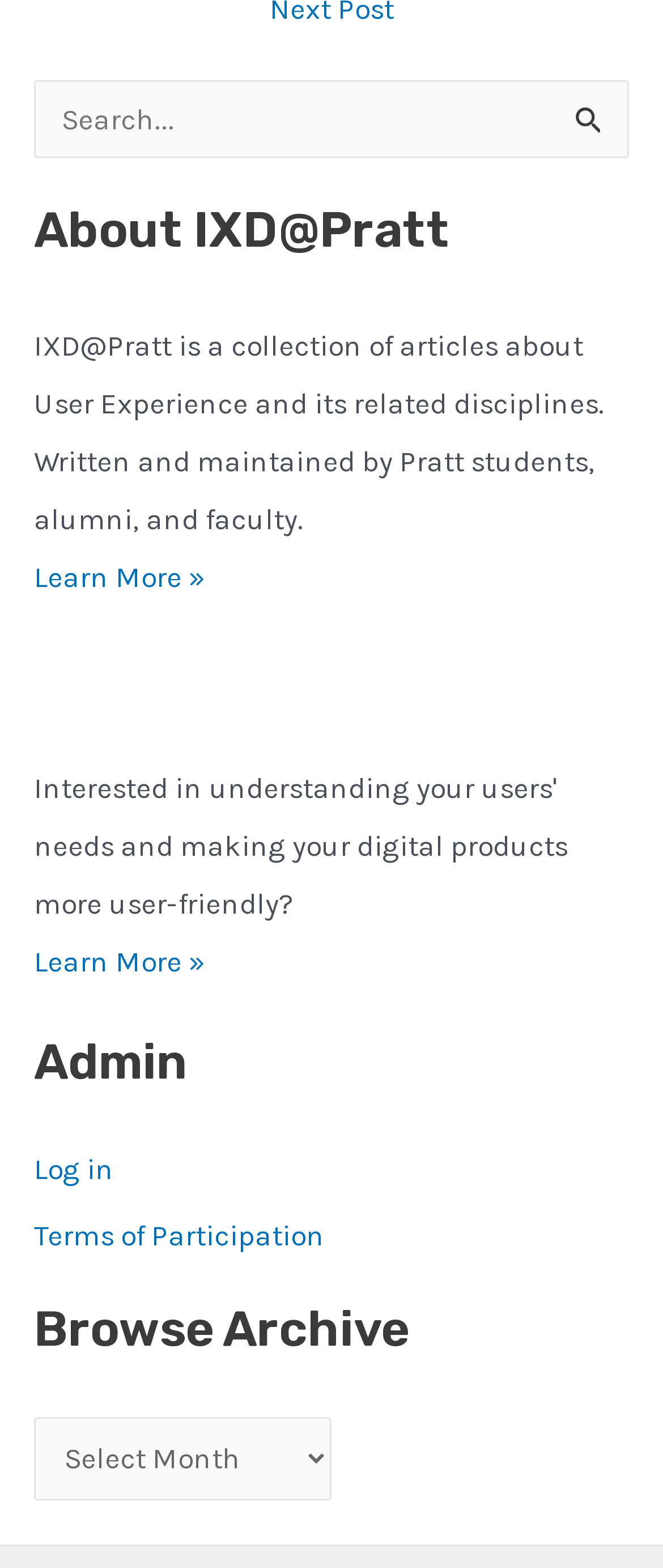What is the name of the center with a logo on the webpage?
Could you answer the question with a detailed and thorough explanation?

The figure element contains an image with the alt text 'Logo for the Center for Digital Experiences', which indicates that the center's name is the Center for Digital Experiences.